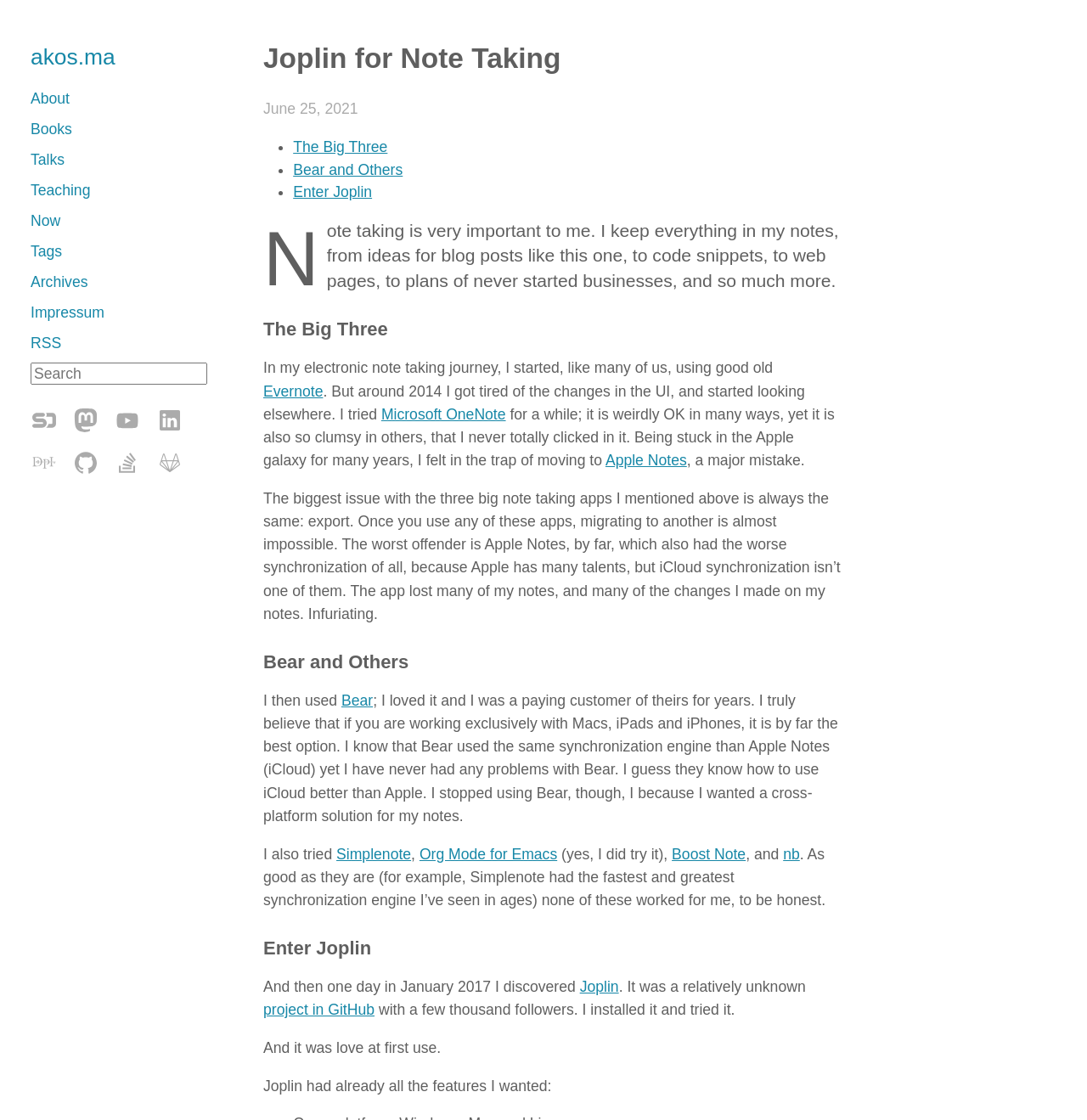What is the text of the first link in the header?
From the image, respond using a single word or phrase.

About